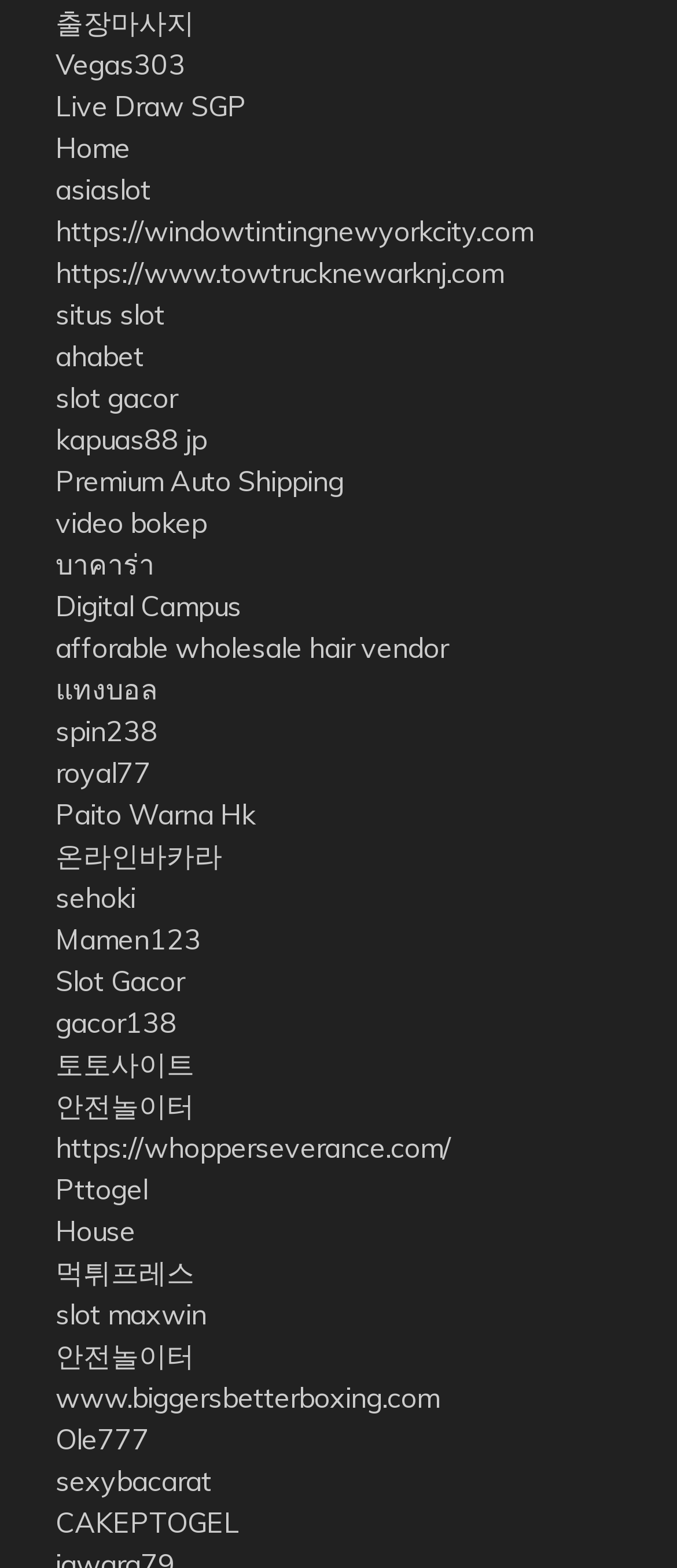Please locate the bounding box coordinates of the region I need to click to follow this instruction: "Read Terms & Conditions".

None